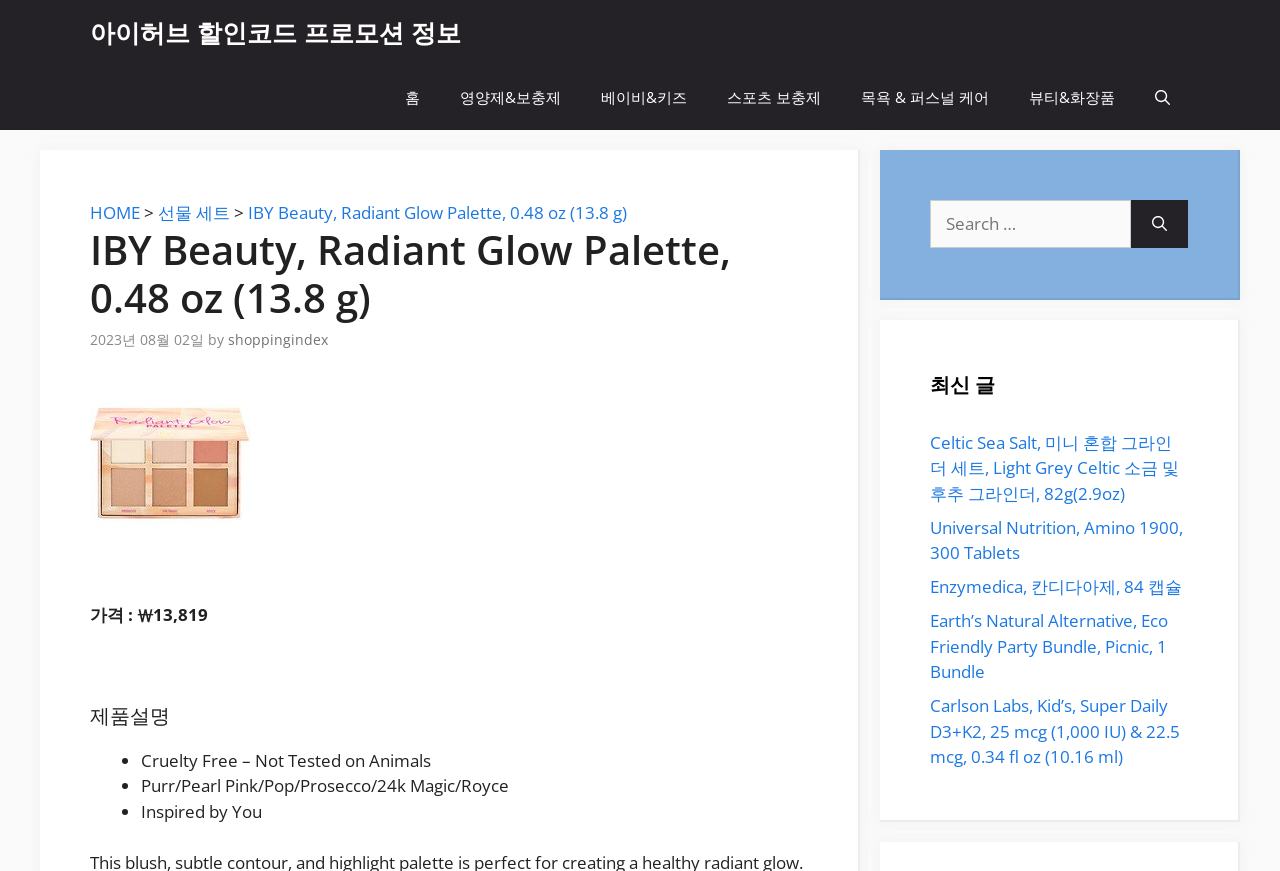Show the bounding box coordinates of the region that should be clicked to follow the instruction: "Search for products."

[0.727, 0.23, 0.884, 0.284]